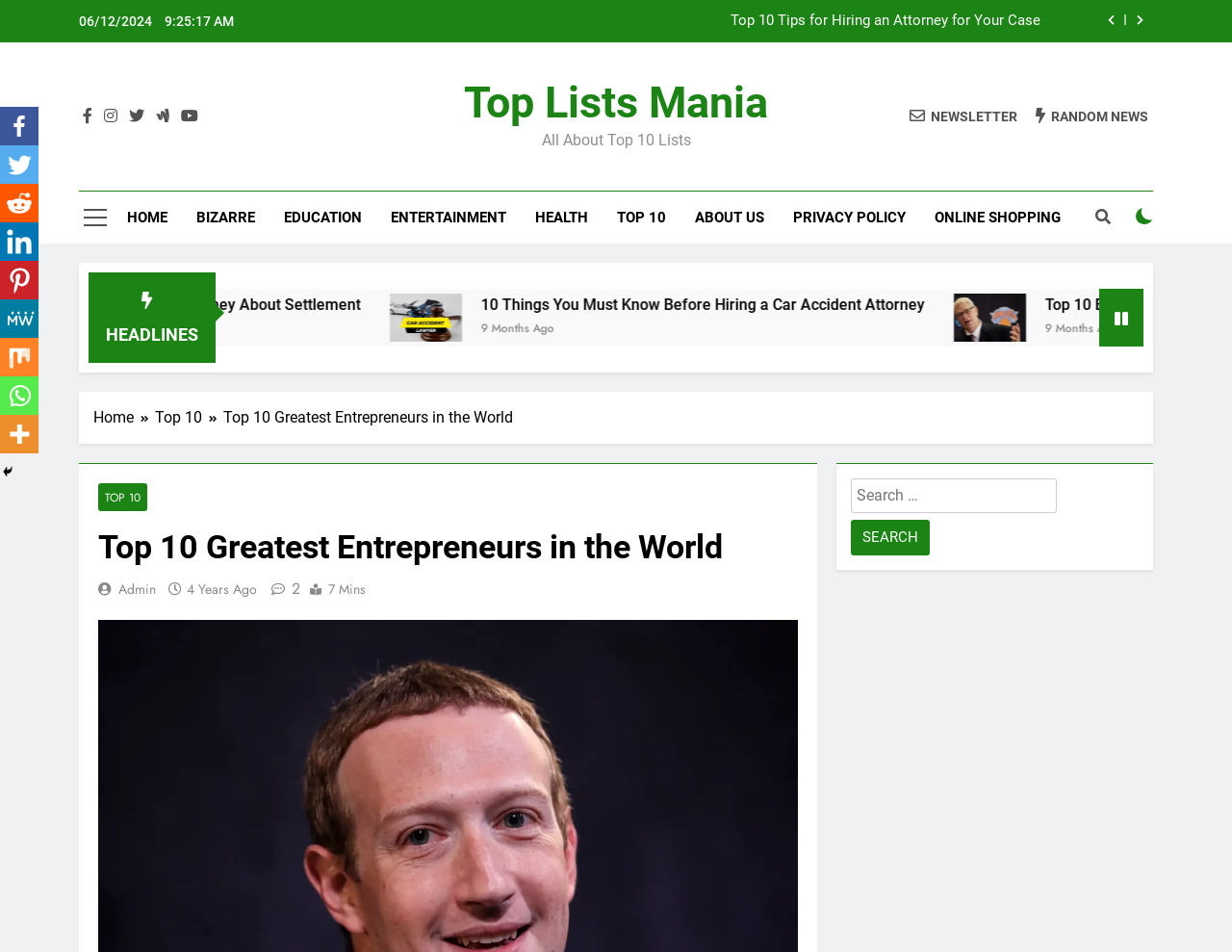Please determine the bounding box coordinates for the UI element described as: "Karanpreet Singh".

None